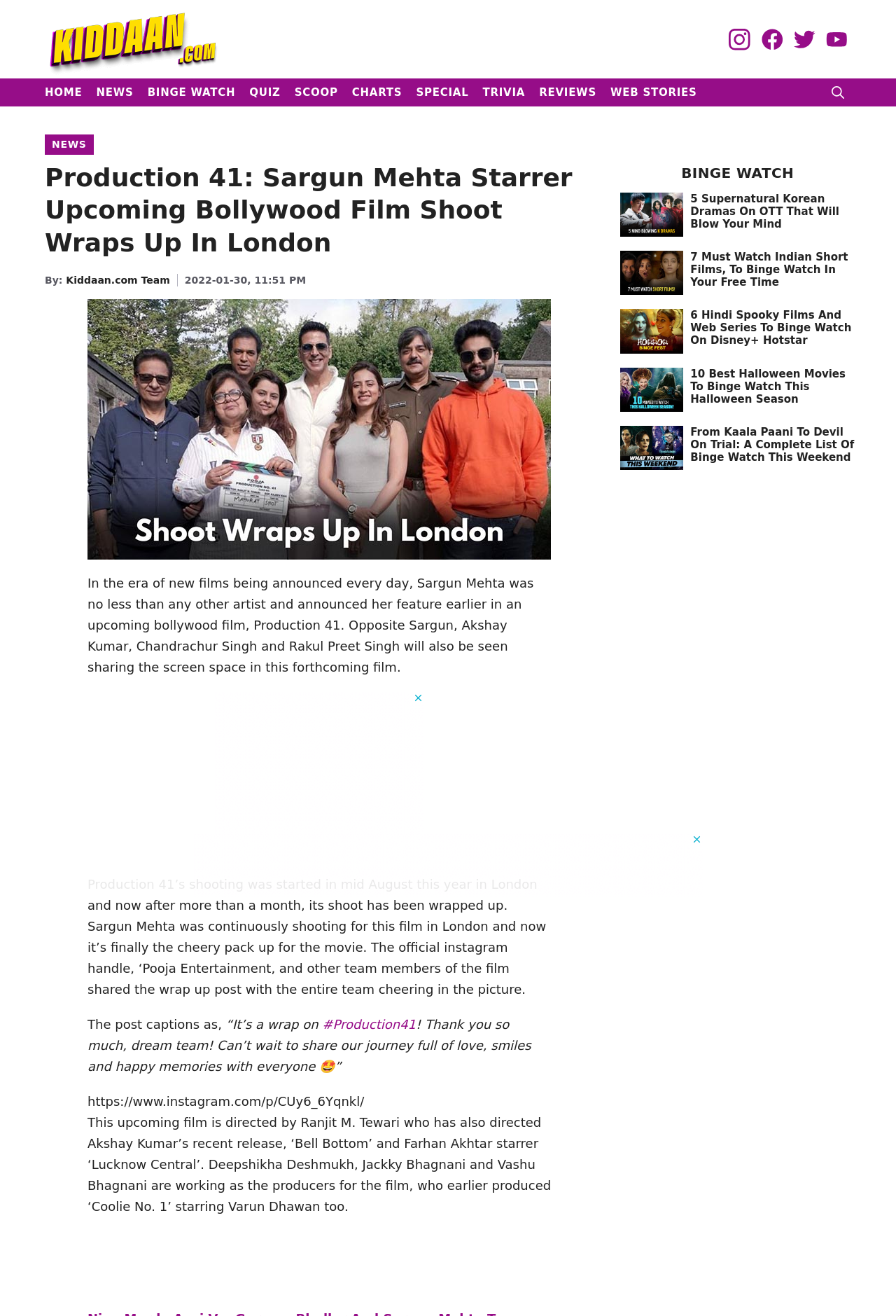What is the name of the actress starring in the film 'Production 41'?
Use the information from the image to give a detailed answer to the question.

The webpage mentions that Sargun Mehta is starring in the film 'Production 41', along with other actors like Akshay Kumar, Chandrachur Singh, and Rakul Preet Singh.